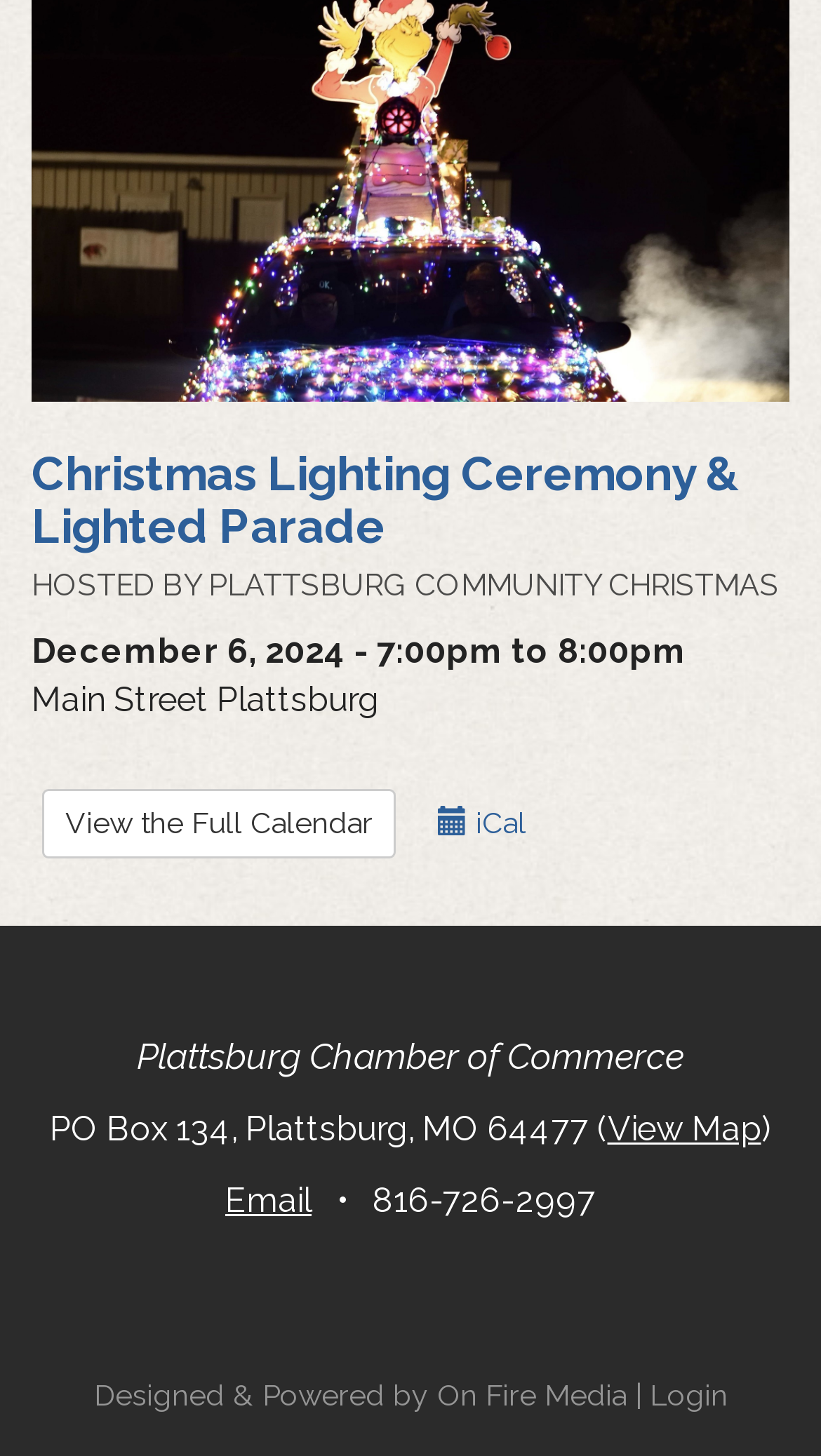Please provide a comprehensive response to the question below by analyzing the image: 
Who designed and powered the website?

I found the designer and power source of the website by reading the text 'Designed & Powered by On Fire Media' which is located at the bottom of the webpage.